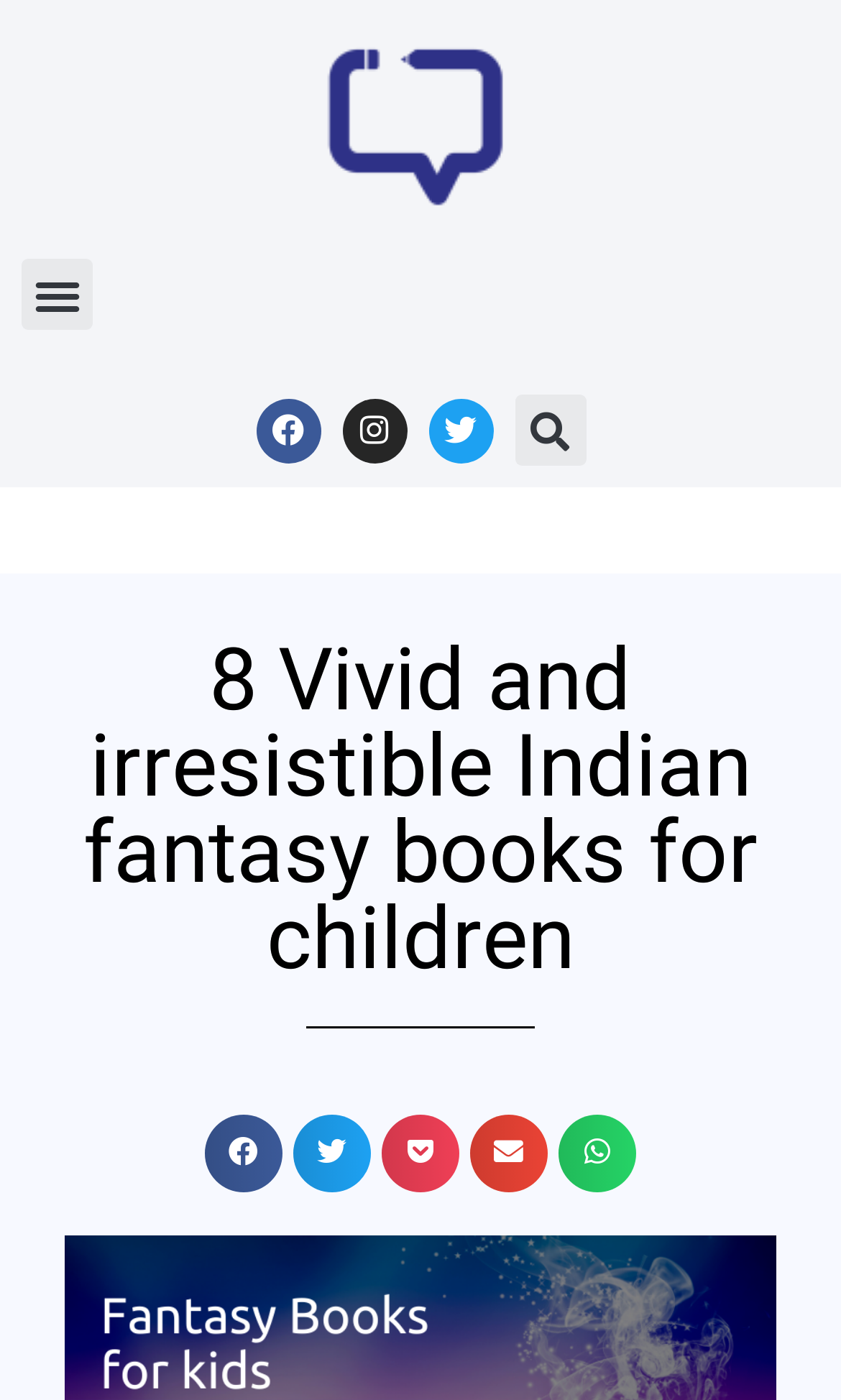Determine the bounding box for the UI element described here: "aria-label="Share on pocket"".

[0.454, 0.796, 0.546, 0.852]